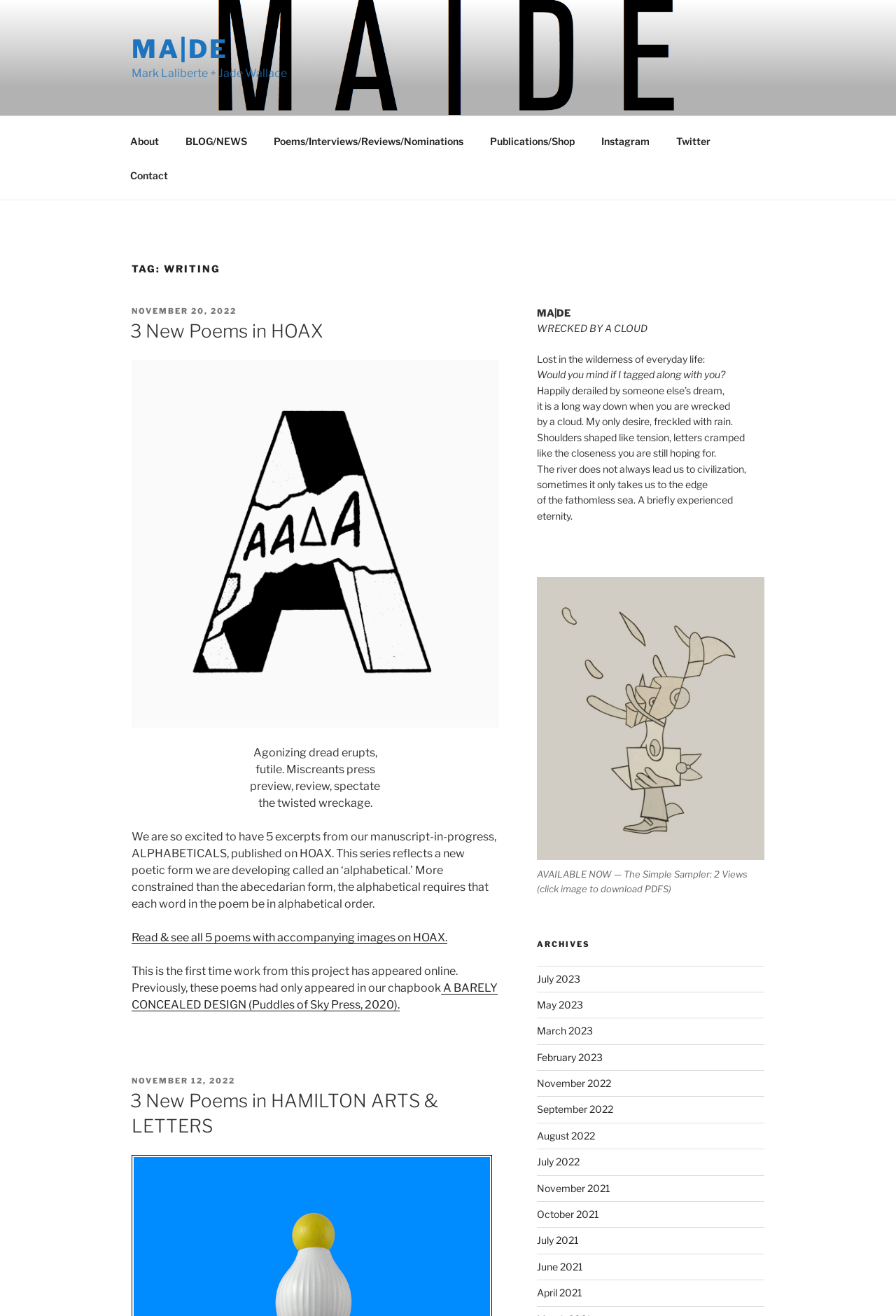Please provide the bounding box coordinates for the element that needs to be clicked to perform the instruction: "Click on the 'About' link in the top menu". The coordinates must consist of four float numbers between 0 and 1, formatted as [left, top, right, bottom].

[0.131, 0.094, 0.191, 0.12]